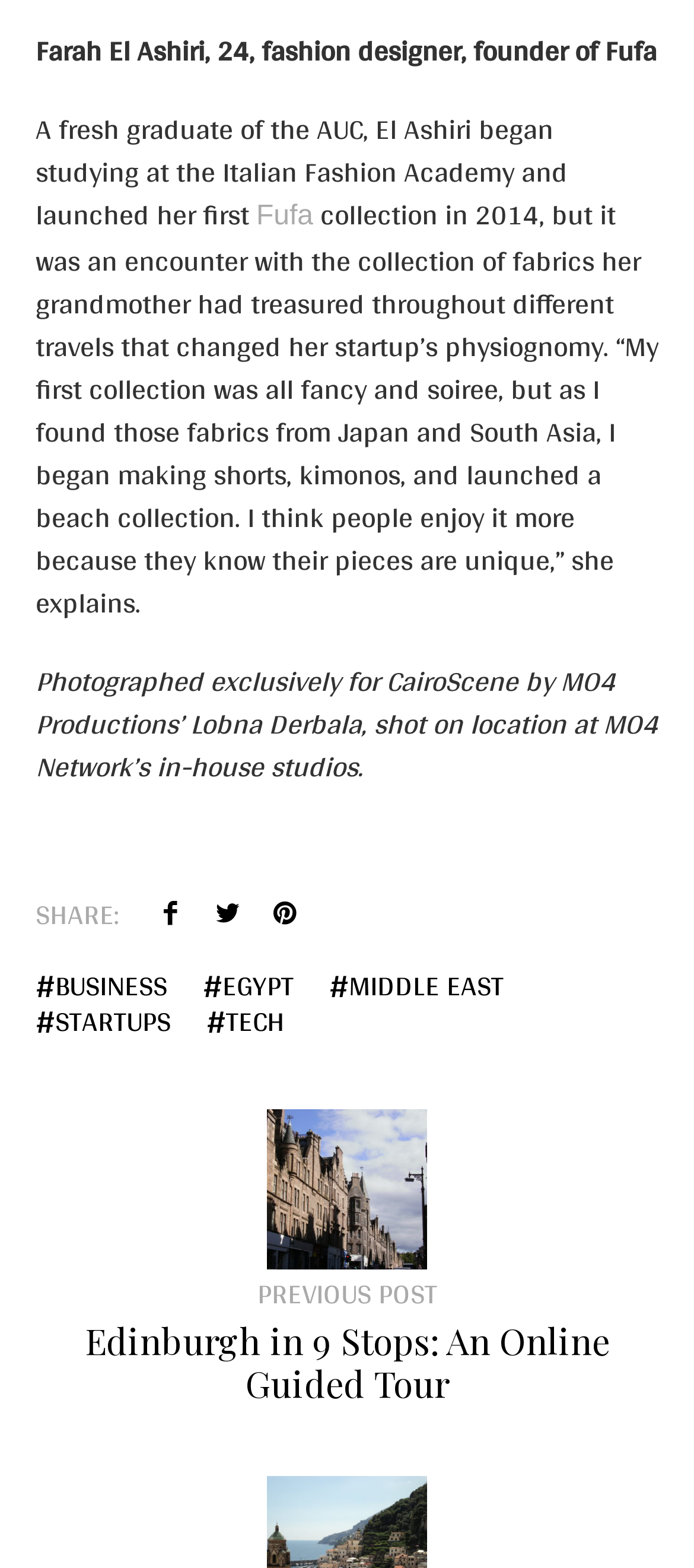What is the name of the fashion brand founded by Farah El Ashiri?
Refer to the image and provide a thorough answer to the question.

The webpage mentions 'Fufa' in the link element, which is described as the brand founded by Farah El Ashiri.